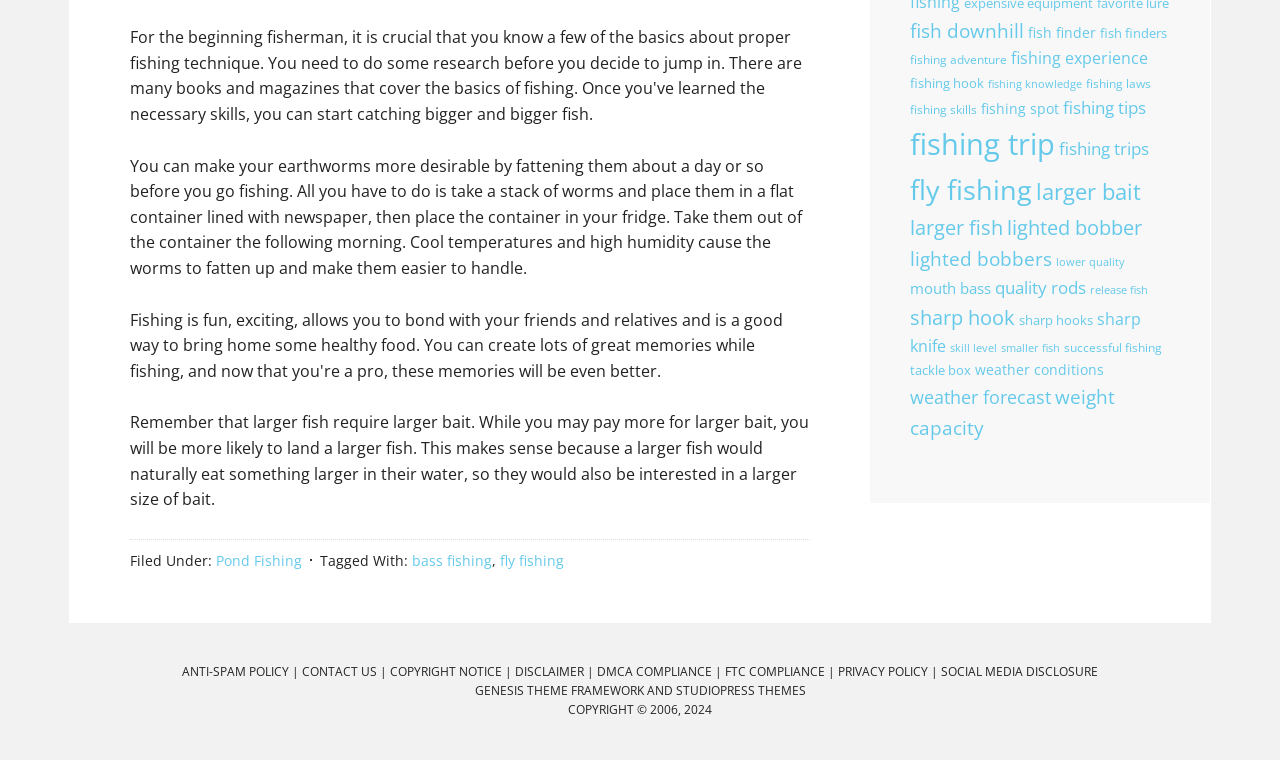Bounding box coordinates are specified in the format (top-left x, top-left y, bottom-right x, bottom-right y). All values are floating point numbers bounded between 0 and 1. Please provide the bounding box coordinate of the region this sentence describes: Contact Us |

[0.236, 0.873, 0.305, 0.895]